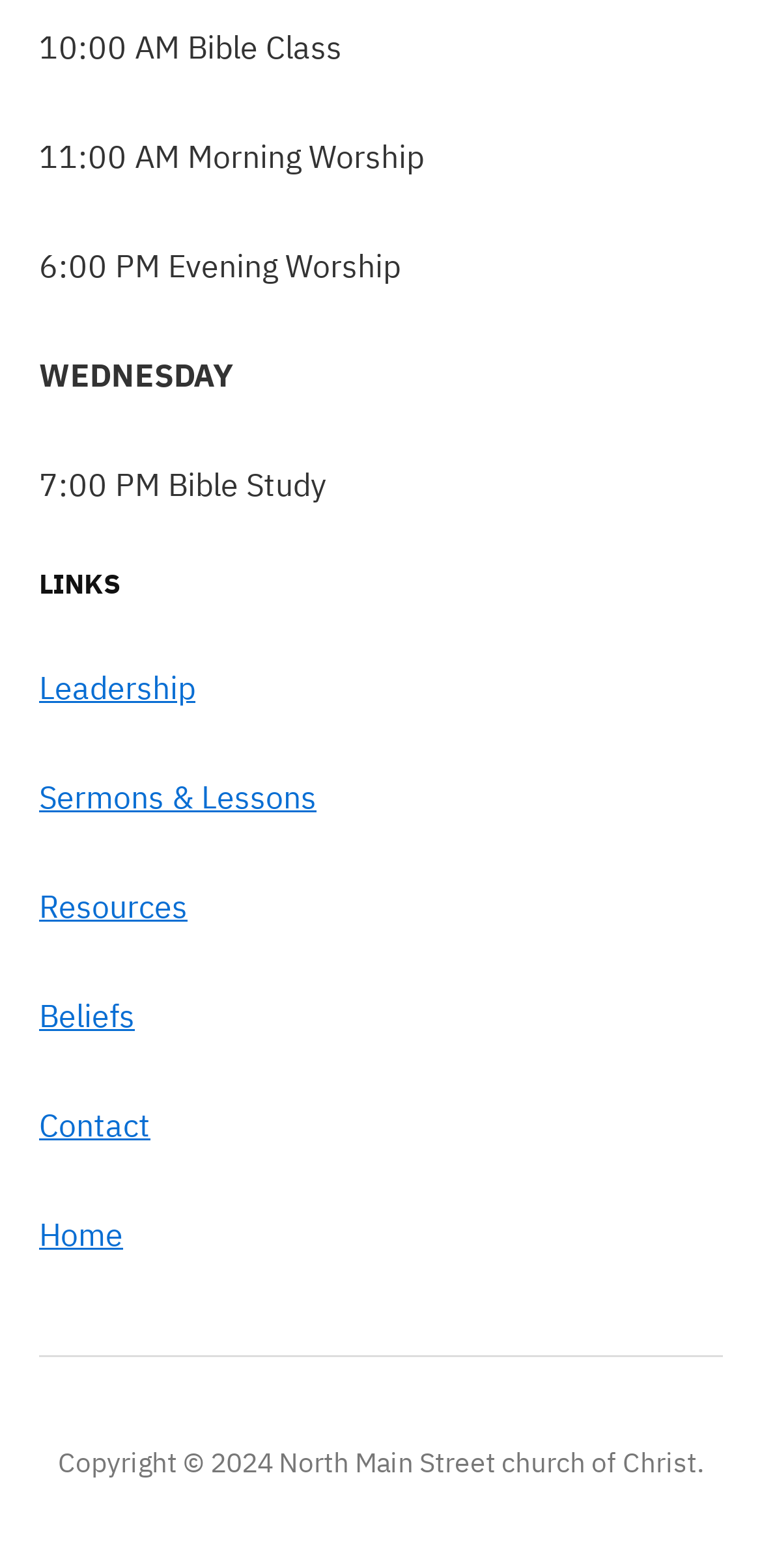Respond with a single word or phrase to the following question:
What is the copyright year of the website?

2024